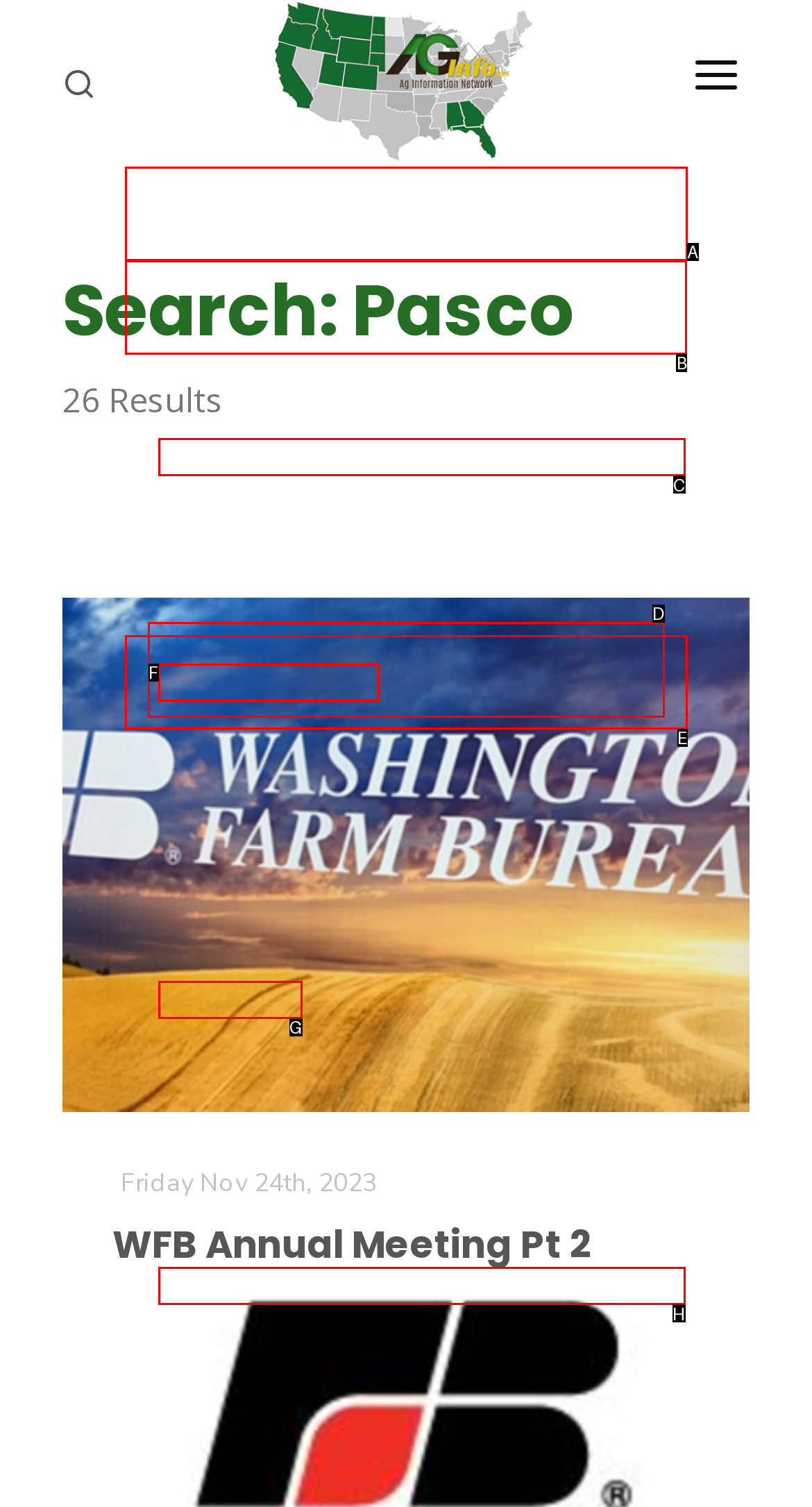Choose the letter of the element that should be clicked to complete the task: Go to the ABOUT US page
Answer with the letter from the possible choices.

B